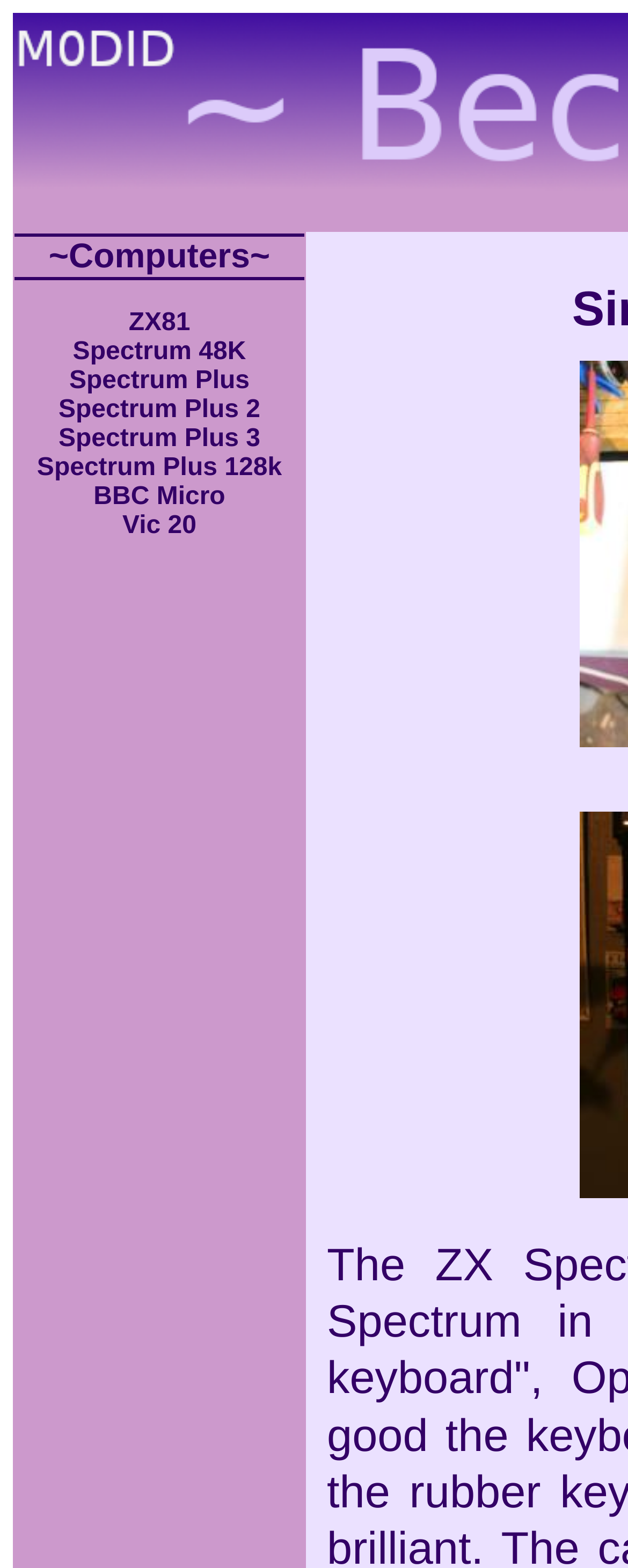Illustrate the webpage with a detailed description.

The webpage is titled "~ Becky's Stuff ~" and appears to be a personal webpage or blog focused on computers and technology. The main content is organized in a table layout with multiple rows and cells. 

At the top, there is a row with a single cell containing the title "~Computers~". Below this title, there is a list of links to various computer models, including ZX81, Spectrum 48K, Spectrum Plus, Spectrum Plus 2, Spectrum Plus 3, Spectrum Plus 128k, BBC Micro, and Vic 20. These links are arranged in a single cell, with each link positioned horizontally next to the other, taking up most of the width of the page. The links are densely packed, with the ZX81 link positioned at the top left and the Vic 20 link at the bottom right of the cell.